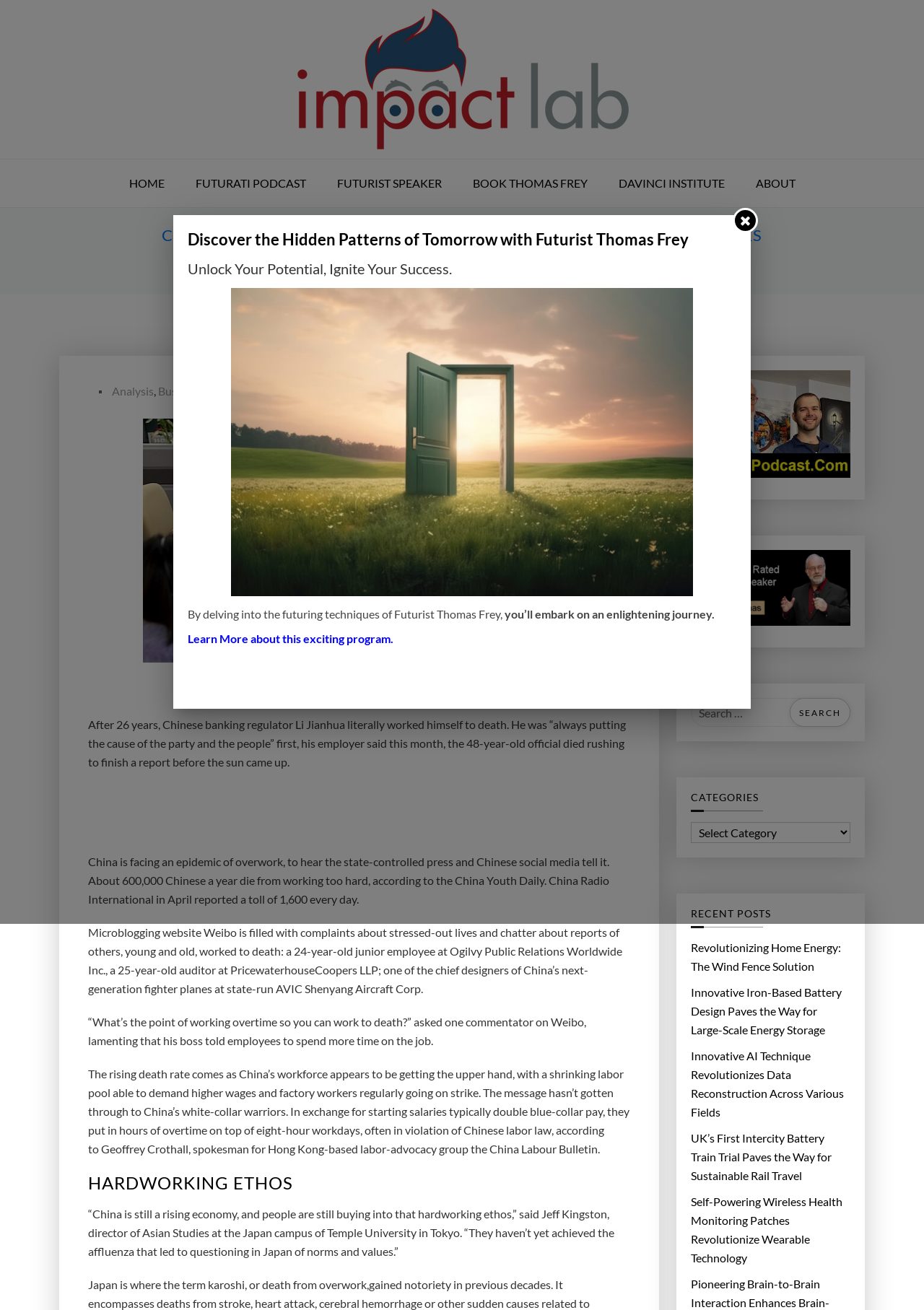Please determine the bounding box coordinates for the UI element described here. Use the format (top-left x, top-left y, bottom-right x, bottom-right y) with values bounded between 0 and 1: alt="Thomas Frey Futurist Futurati Podcasts"

[0.748, 0.283, 0.92, 0.37]